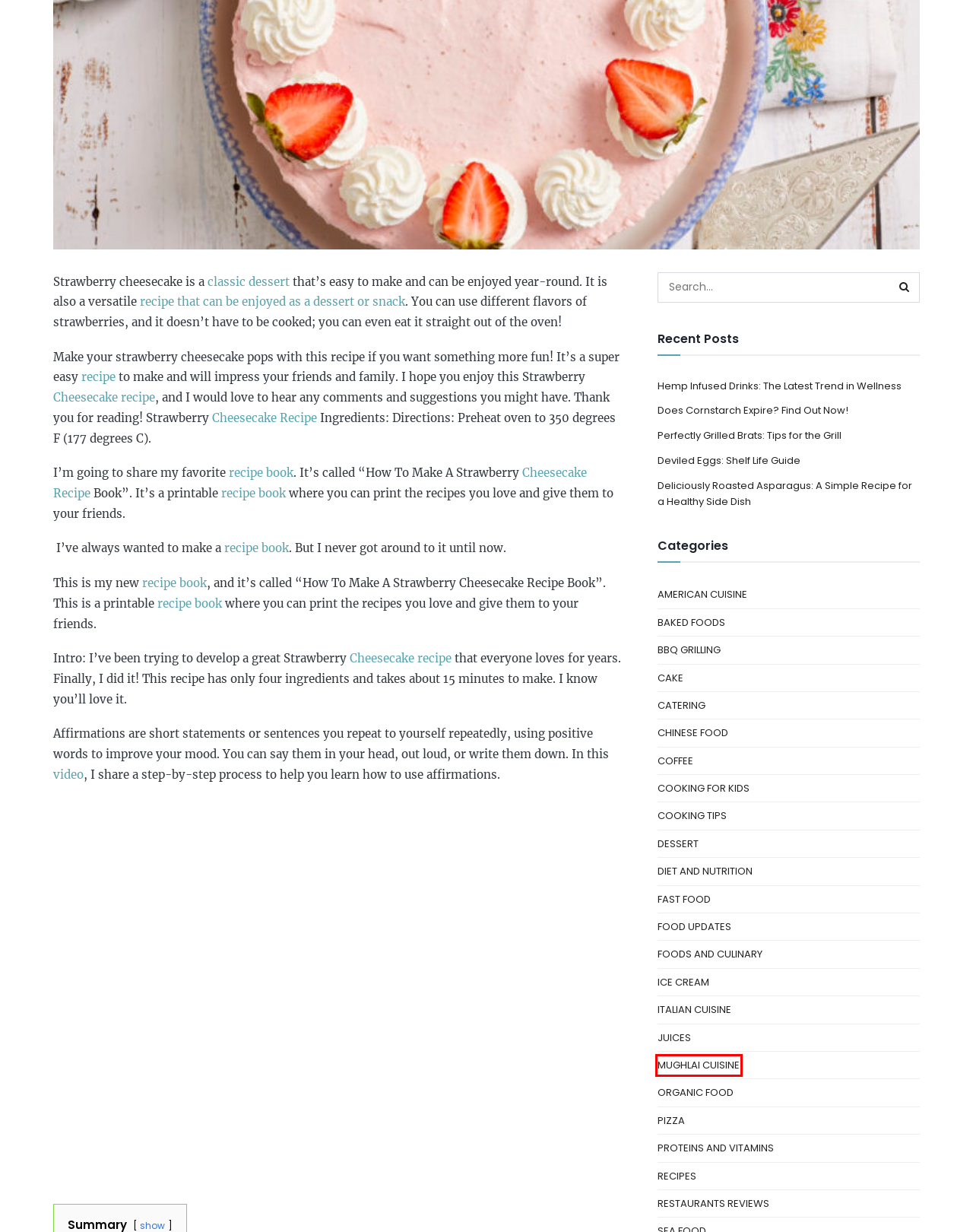With the provided screenshot showing a webpage and a red bounding box, determine which webpage description best fits the new page that appears after clicking the element inside the red box. Here are the options:
A. Mughlai Cuisine - Buzz Feast
B. Deliciously Roasted Asparagus: A Simple Recipe for a Healthy Side Dish - Buzz Feast
C. American Cuisine - Buzz Feast
D. Does Cornstarch Expire? Find Out Now! - Buzz Feast
E. Organic Food - Buzz Feast
F. Mango Cheesecake Recipe - The Easiest Cheesecake Ever - Vinsta Food
G. Andys Custard - A New Recipe Book for Foodies - Food Tummy
H. Ice Cream - Buzz Feast

A